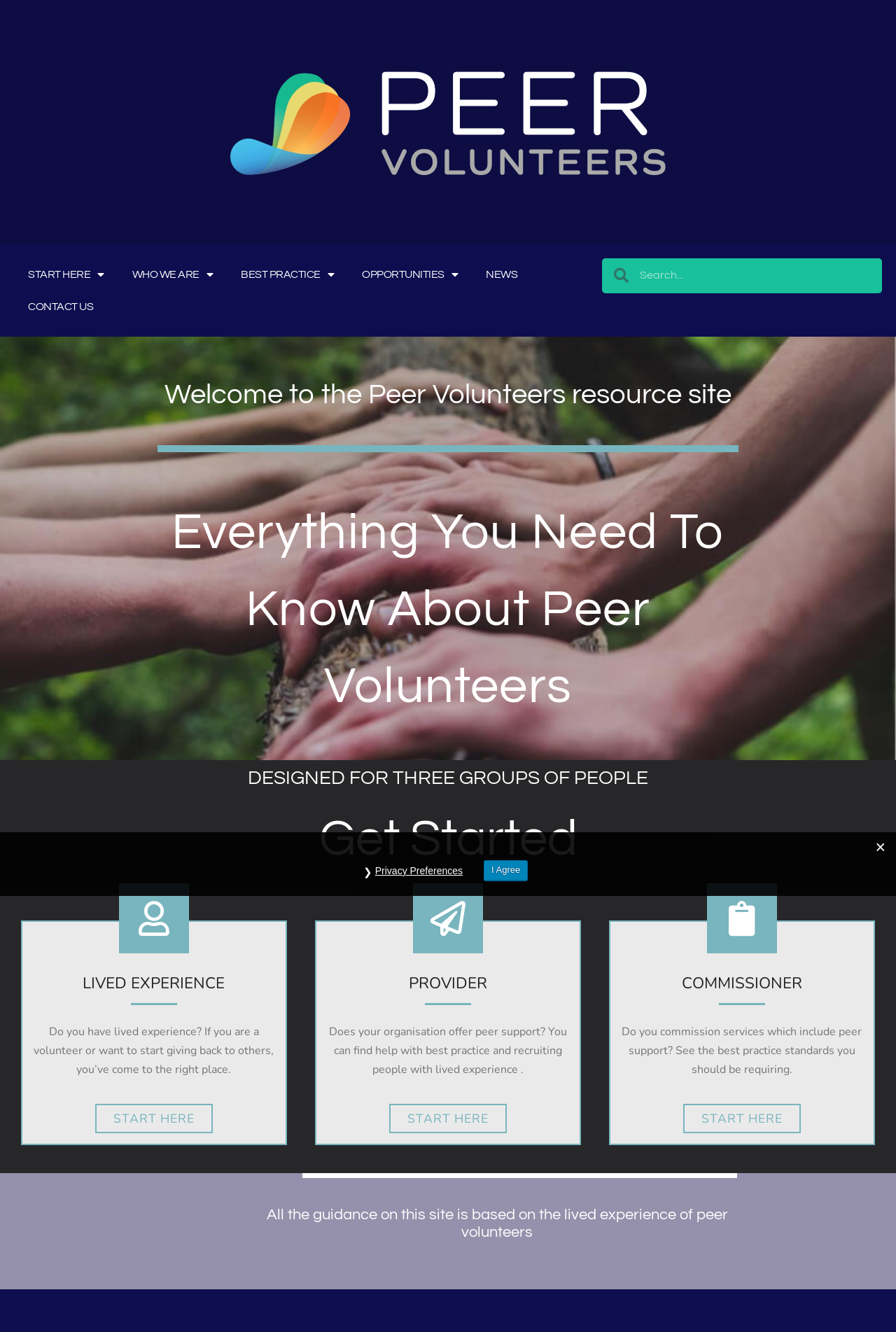Show the bounding box coordinates of the element that should be clicked to complete the task: "Get started with LIVED EXPERIENCE".

[0.106, 0.828, 0.237, 0.851]